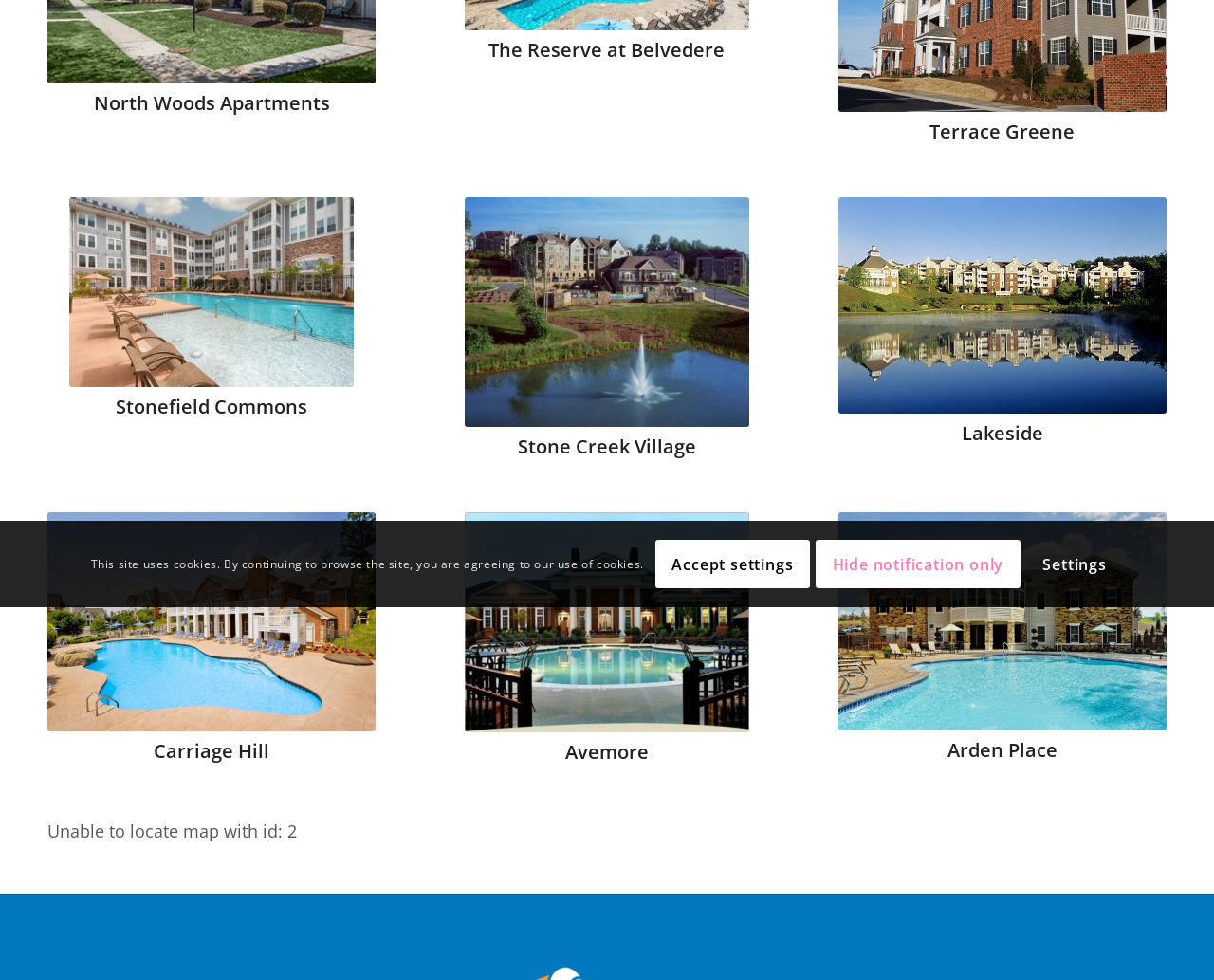Give the bounding box coordinates for this UI element: "Hide notification only". The coordinates should be four float numbers between 0 and 1, arranged as [left, top, right, bottom].

[0.672, 0.551, 0.84, 0.6]